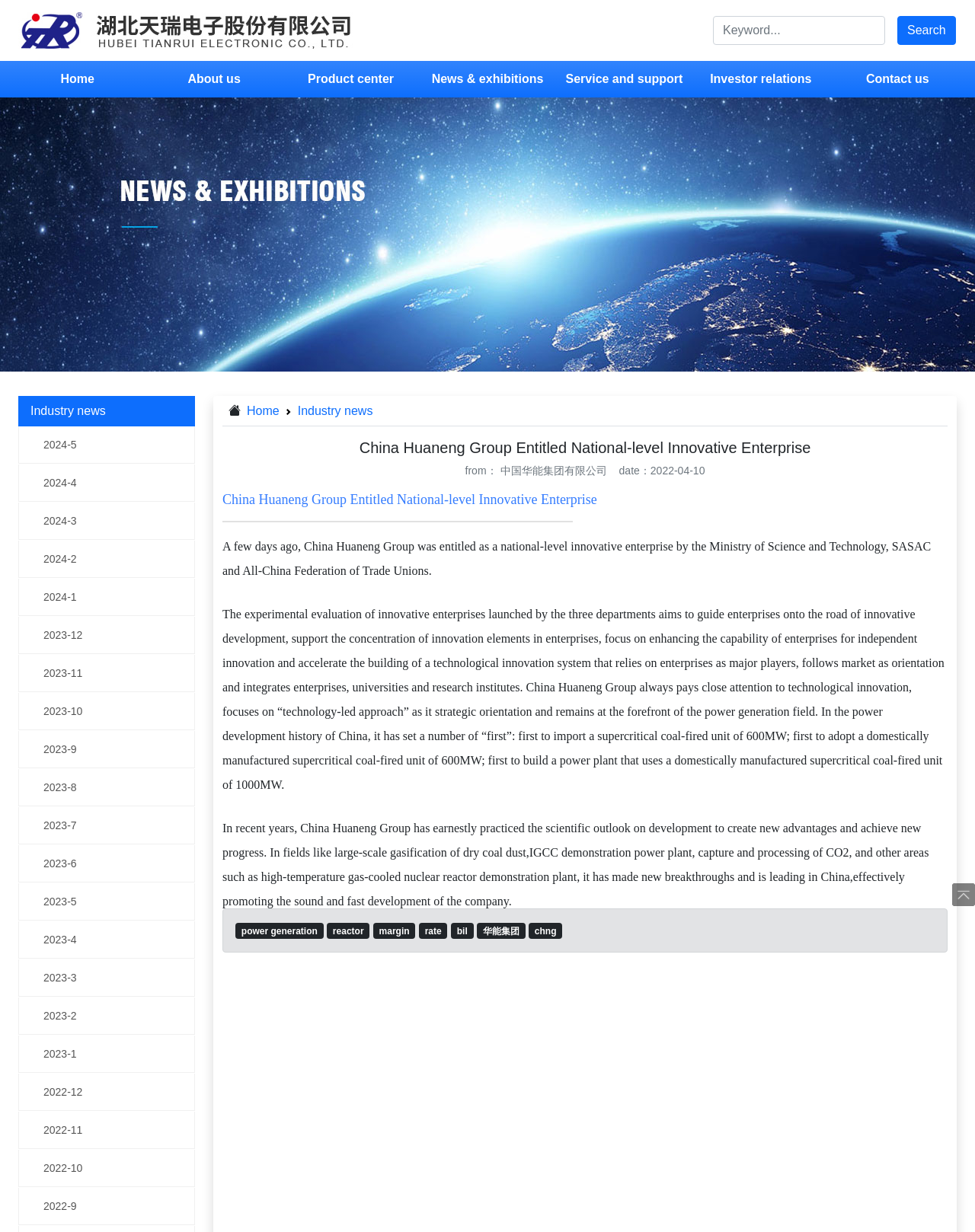Answer the question below with a single word or a brief phrase: 
What is the name of the reactor mentioned in the webpage?

High-temperature gas-cooled nuclear reactor